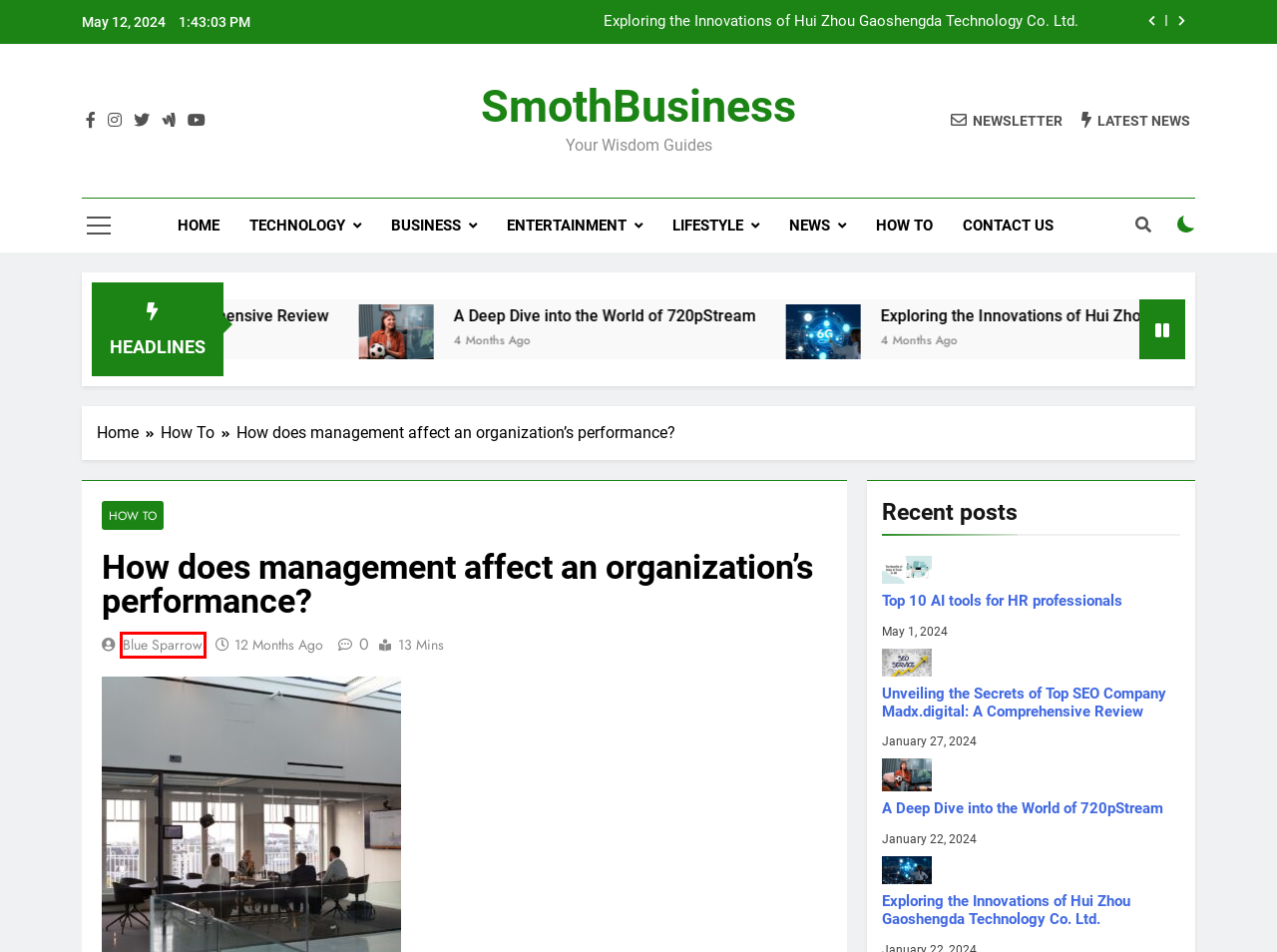You are given a screenshot of a webpage with a red rectangle bounding box around a UI element. Select the webpage description that best matches the new webpage after clicking the element in the bounding box. Here are the candidates:
A. Blue Sparrow - SmothBusiness
B. Entertainment - SmothBusiness
C. Business - SmothBusiness
D. Technology - SmothBusiness
E. Unveiling the Secrets of Top SEO Company Madx.digital: A Comprehensive Review - SmothBusiness
F. How To - SmothBusiness
G. SmothBusiness - Your Wisdom Guides
H. A Deep Dive into the World of 720pStream

A